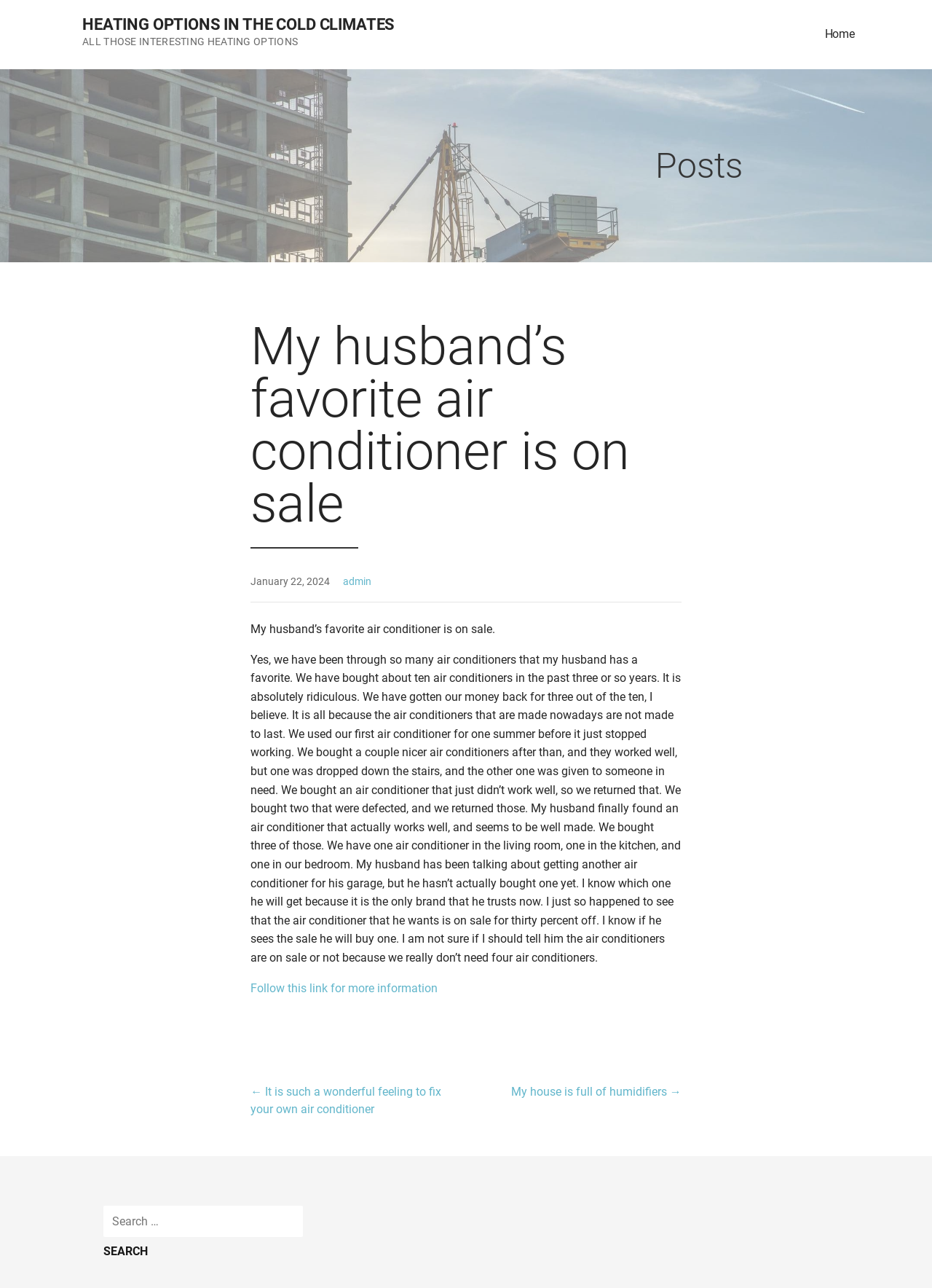Locate the bounding box coordinates of the clickable area to execute the instruction: "Visit the 'HEATING OPTIONS IN THE COLD CLIMATES' page". Provide the coordinates as four float numbers between 0 and 1, represented as [left, top, right, bottom].

[0.088, 0.012, 0.424, 0.026]